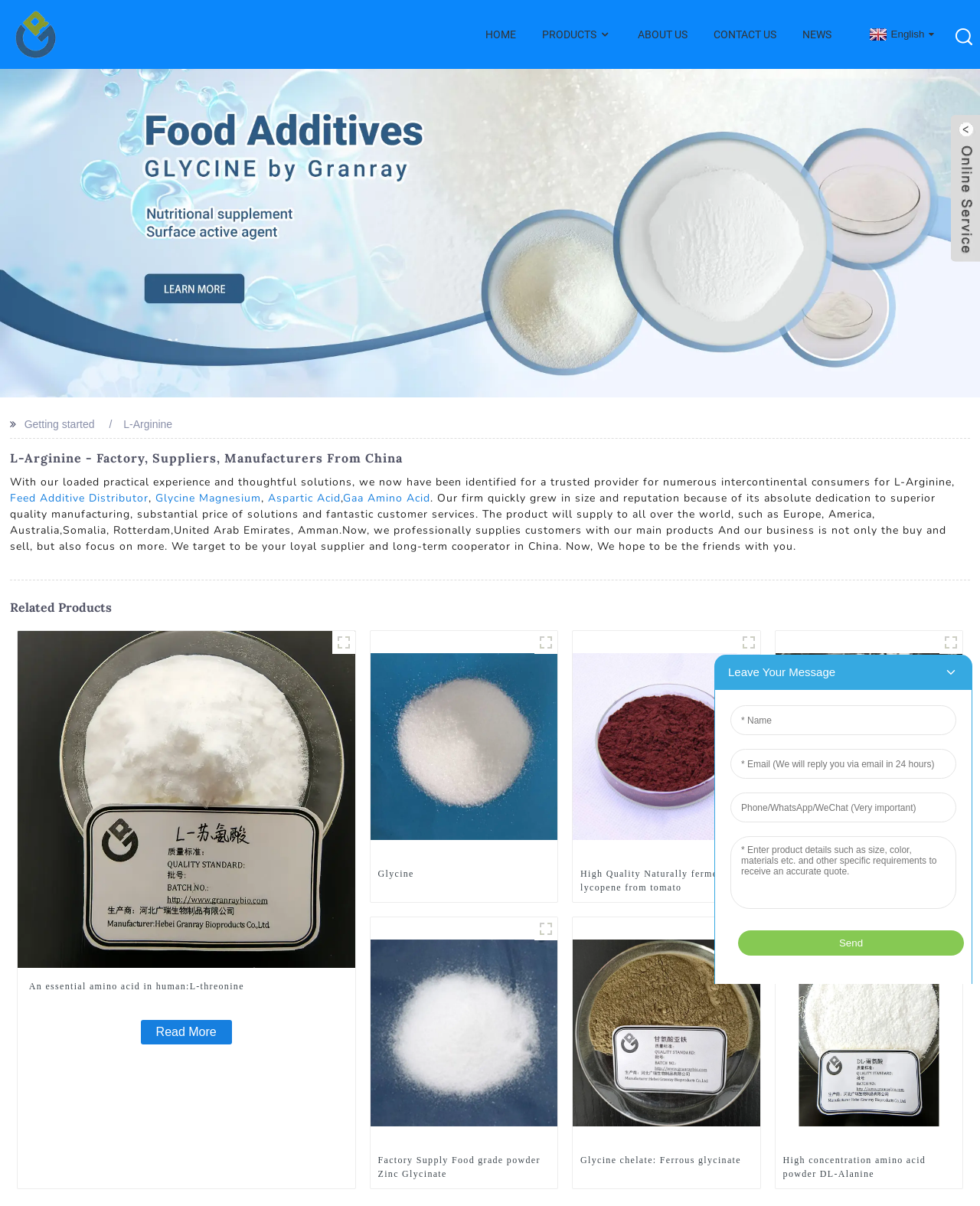How many product categories are shown on the webpage?
Look at the image and respond with a one-word or short phrase answer.

4